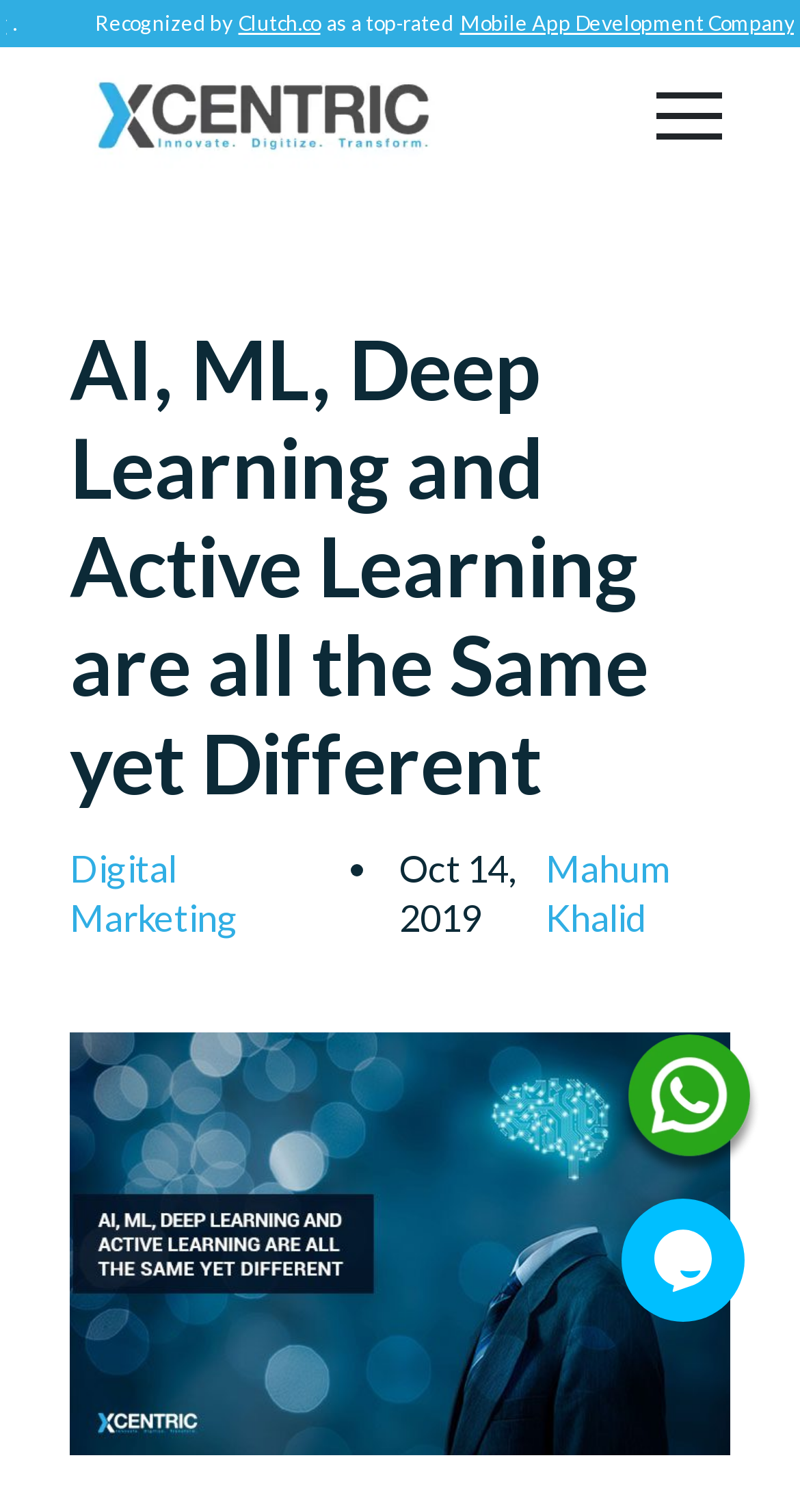What is the date of the blog post?
Based on the image, give a concise answer in the form of a single word or short phrase.

Oct 14, 2019